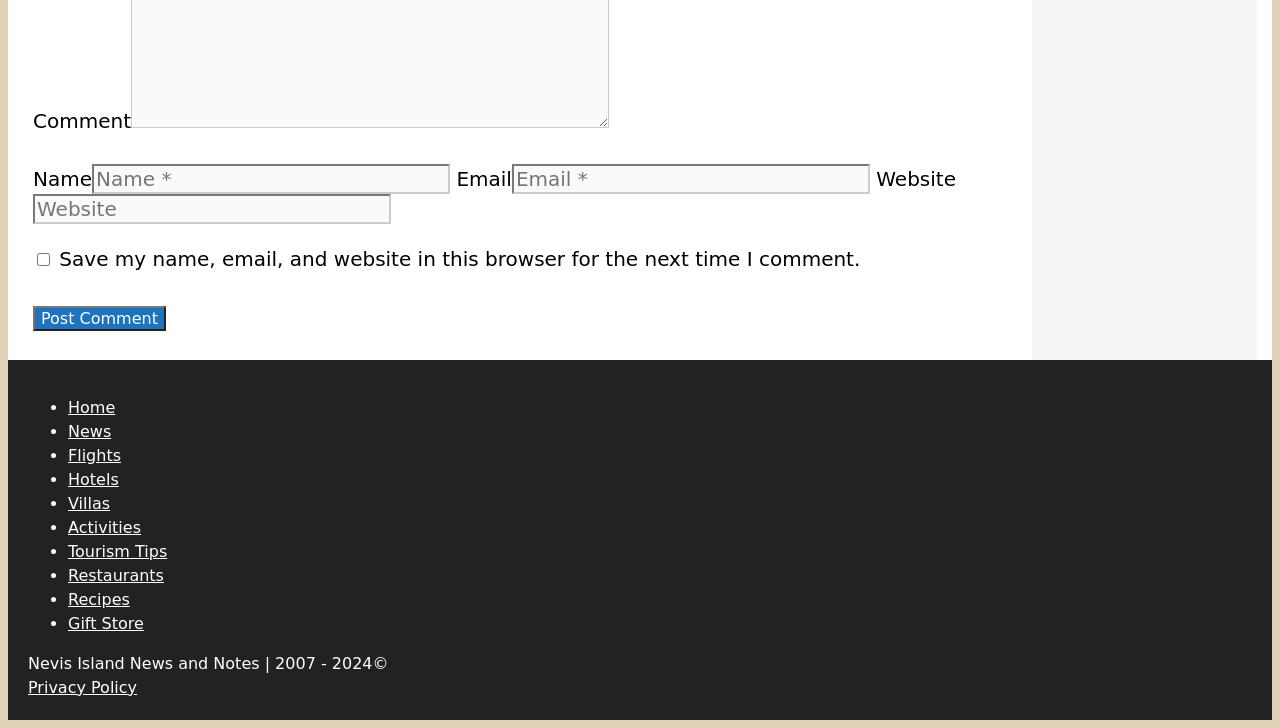How many links are in the navigation menu?
Please answer the question as detailed as possible based on the image.

The navigation menu contains 12 links, which are labeled 'Home', 'News', 'Flights', 'Hotels', 'Villas', 'Activities', 'Tourism Tips', 'Restaurants', 'Recipes', and 'Gift Store'.